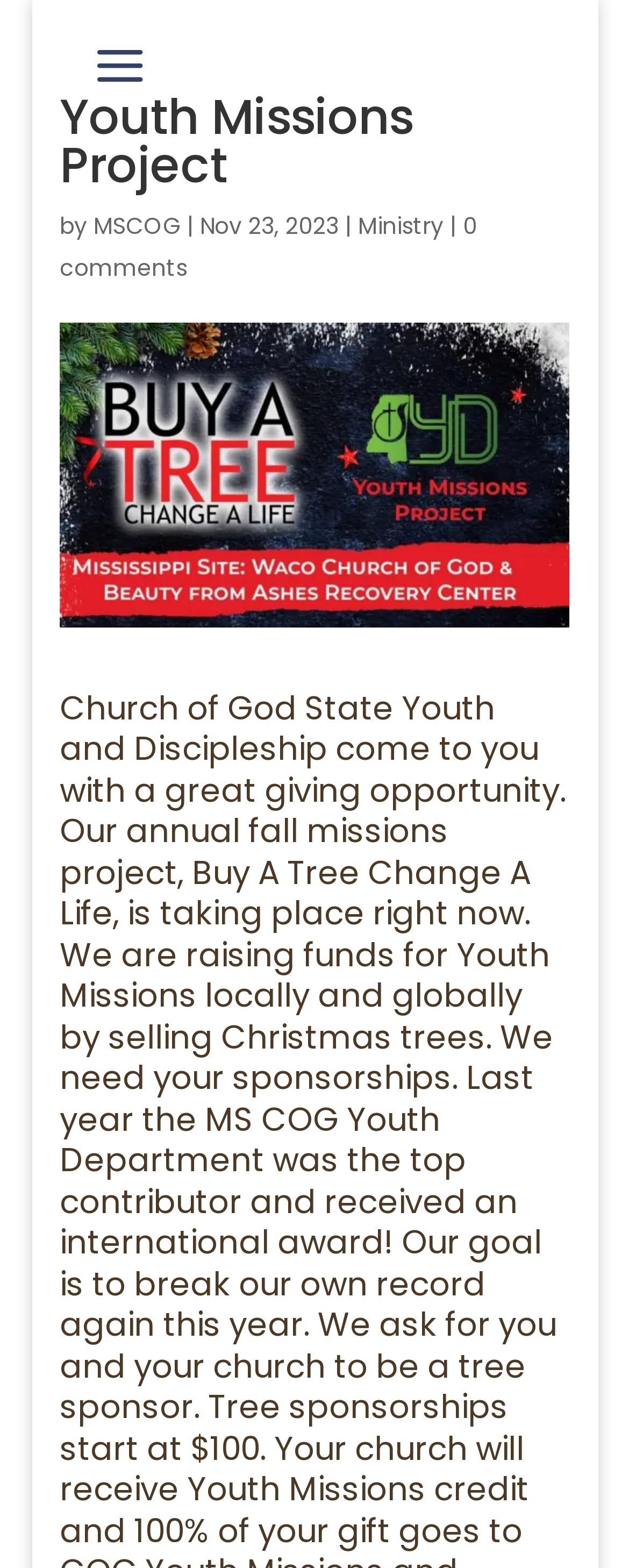Can you give a detailed response to the following question using the information from the image? What type of project is being promoted?

The type of project being promoted can be inferred from the heading 'Youth Missions Project' which is located at the top of the webpage, indicating that the project is a missions project.